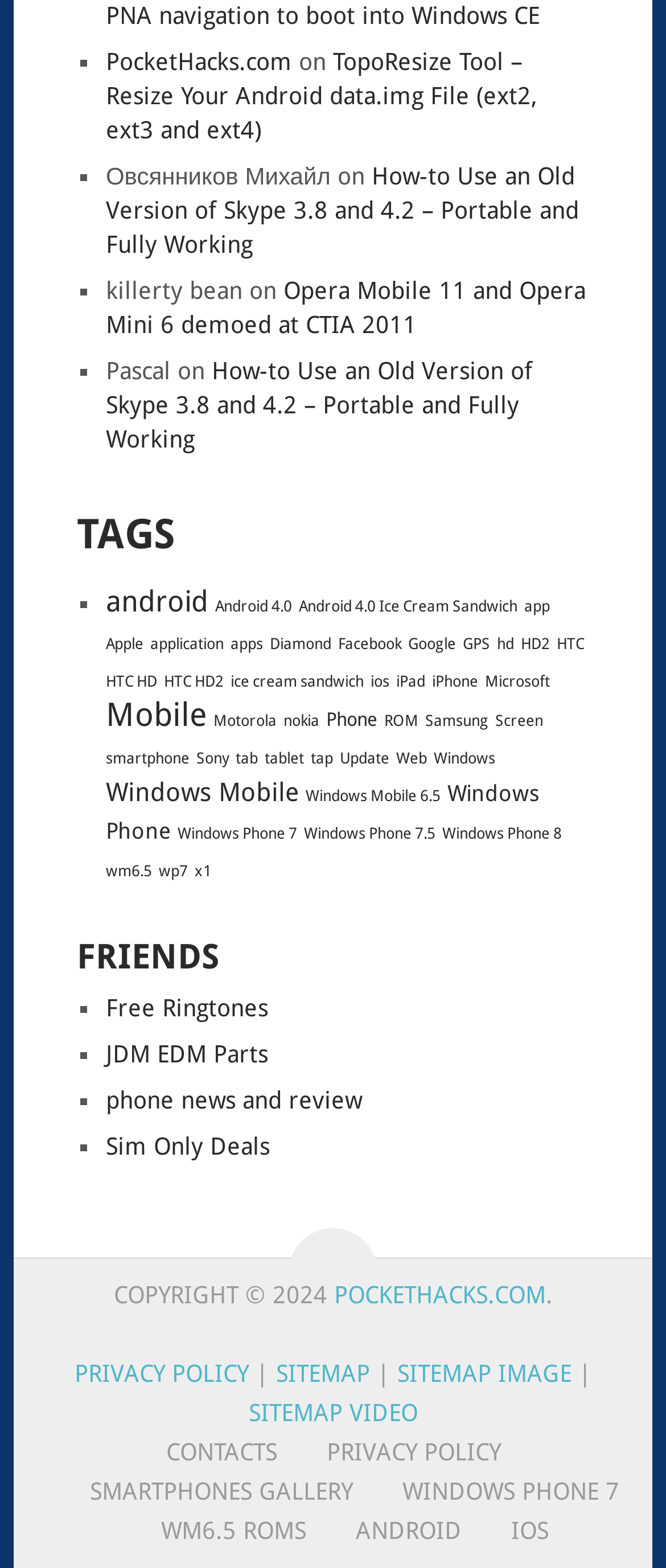What is the name of the website?
Answer the question based on the image using a single word or a brief phrase.

PocketHacks.com